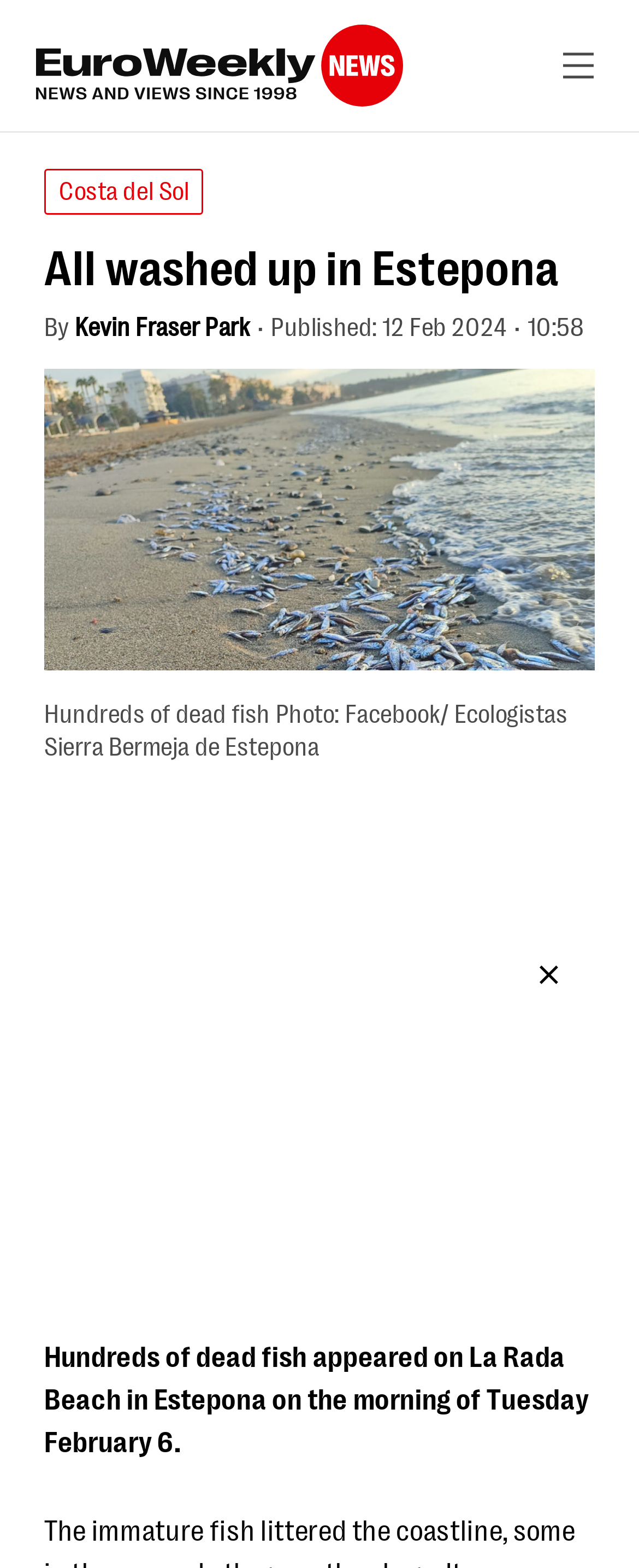Consider the image and give a detailed and elaborate answer to the question: 
What is the category of the article?

The category of the article can be found by looking at the link 'Costa del Sol' which is likely a category or section of the publication.